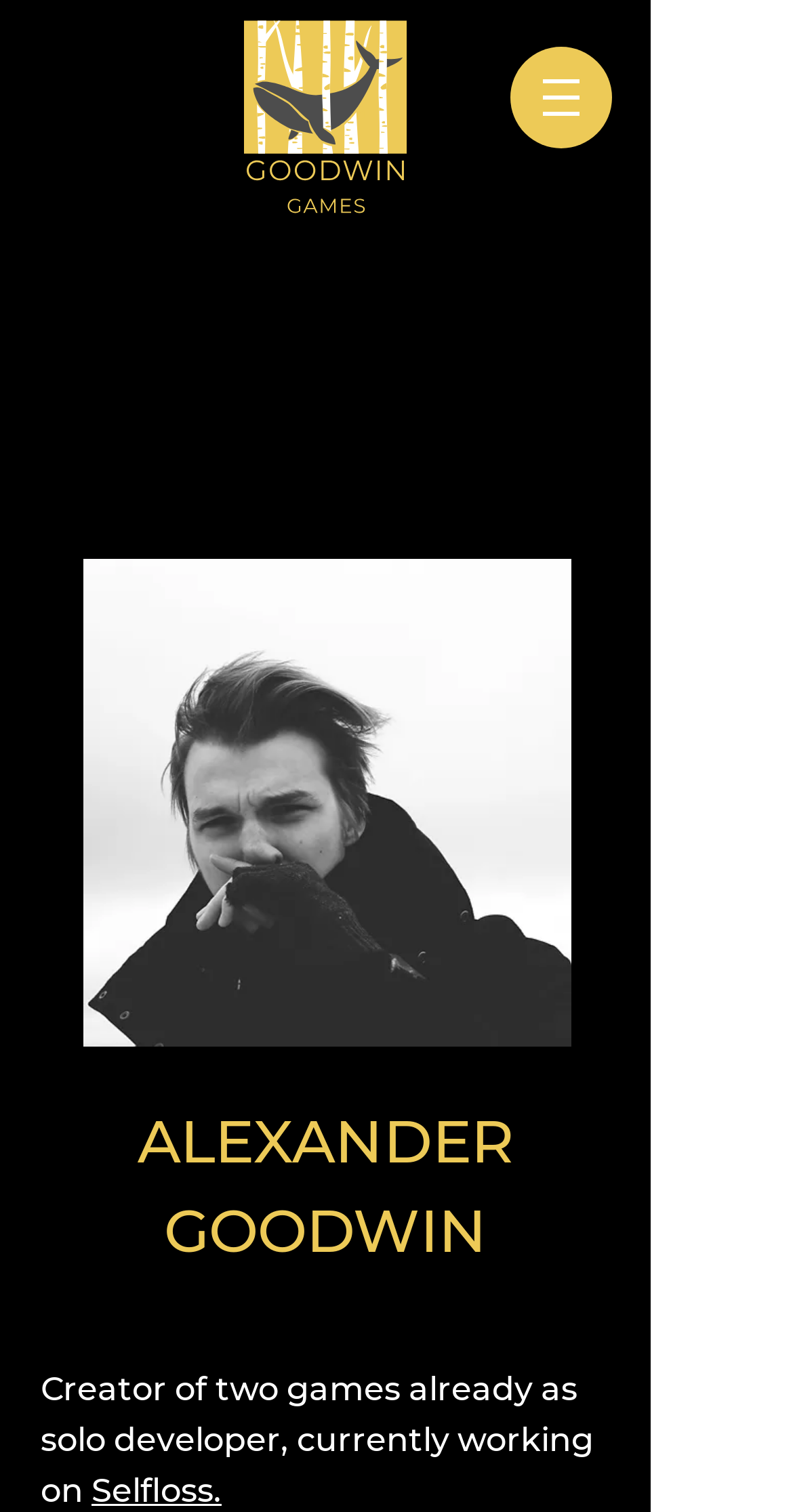What is the background image on the webpage?
From the image, respond using a single word or phrase.

WPUA2RMvCu0_edited.jpg